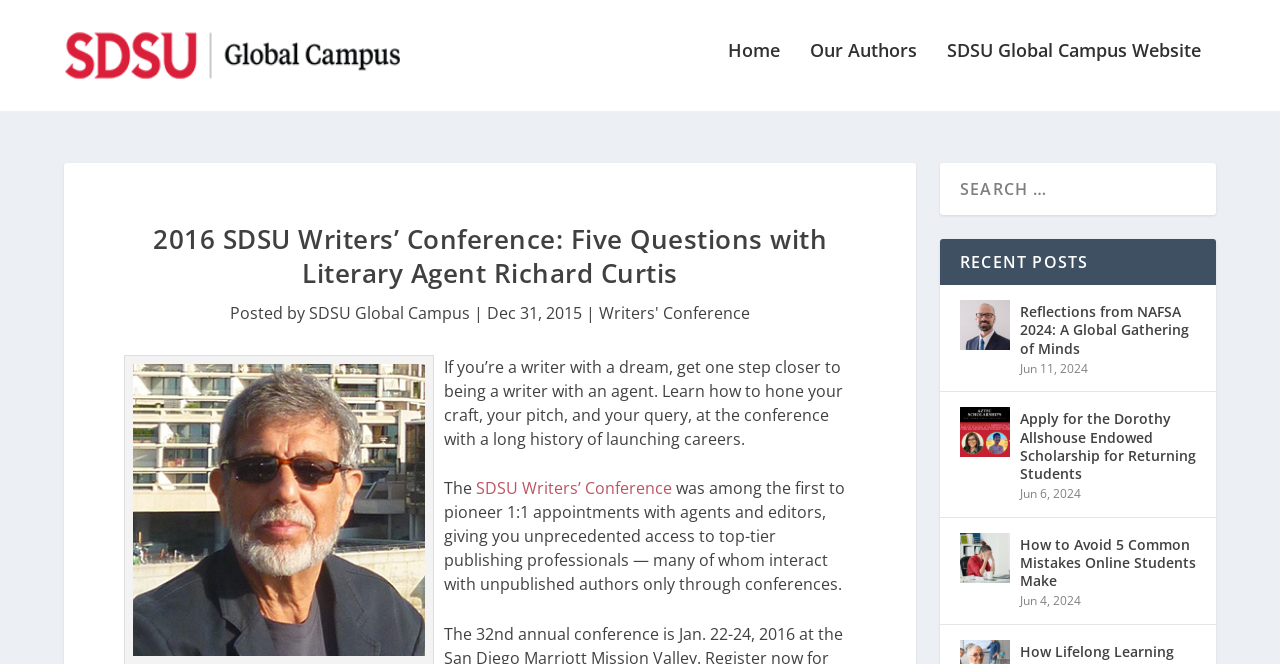What is the topic of the recent post 'Reflections from NAFSA 2024: A Global Gathering of Minds'?
Please provide a single word or phrase as your answer based on the image.

NAFSA 2024